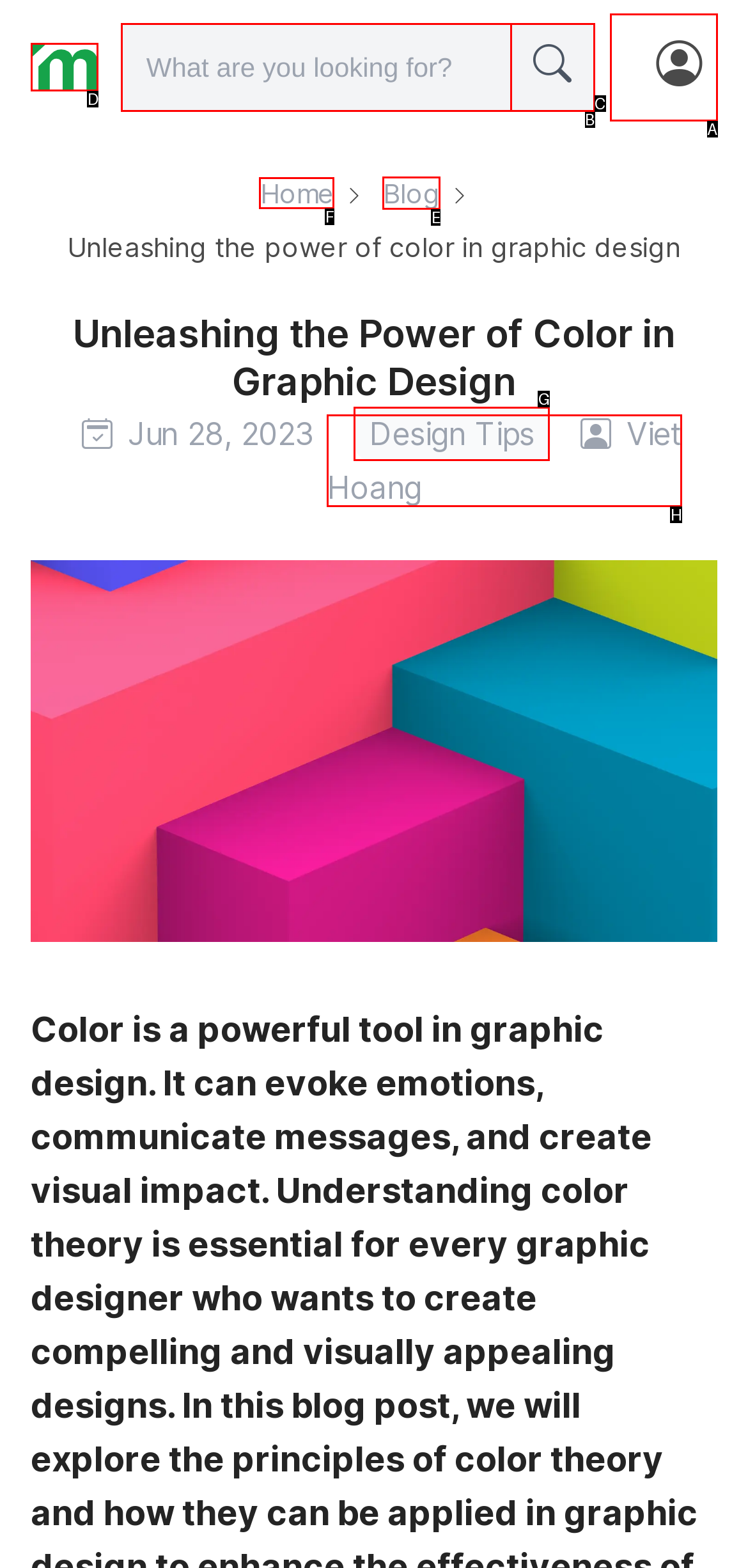Identify the letter of the option to click in order to Go to the home page. Answer with the letter directly.

F